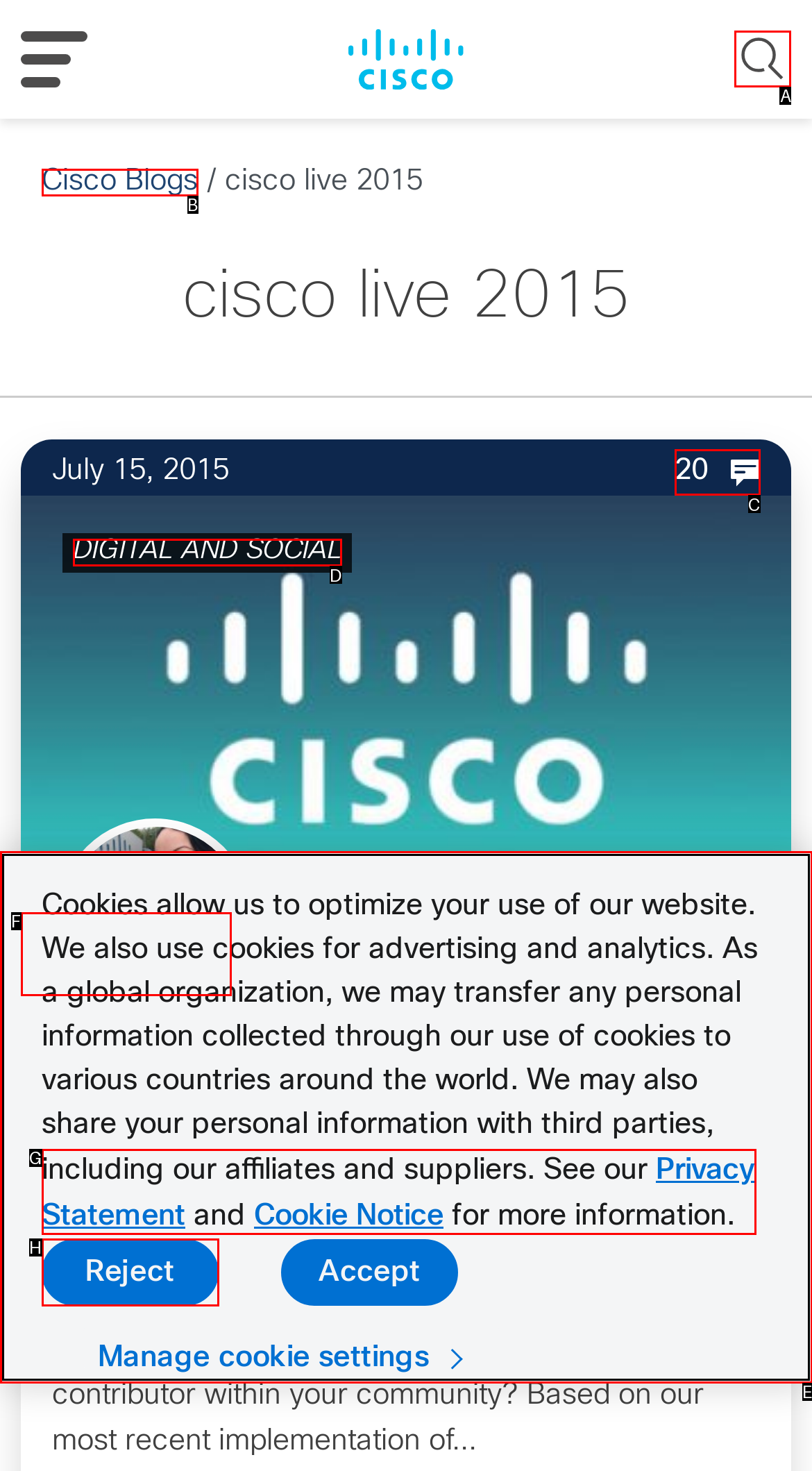Determine the right option to click to perform this task: Search for something
Answer with the correct letter from the given choices directly.

A